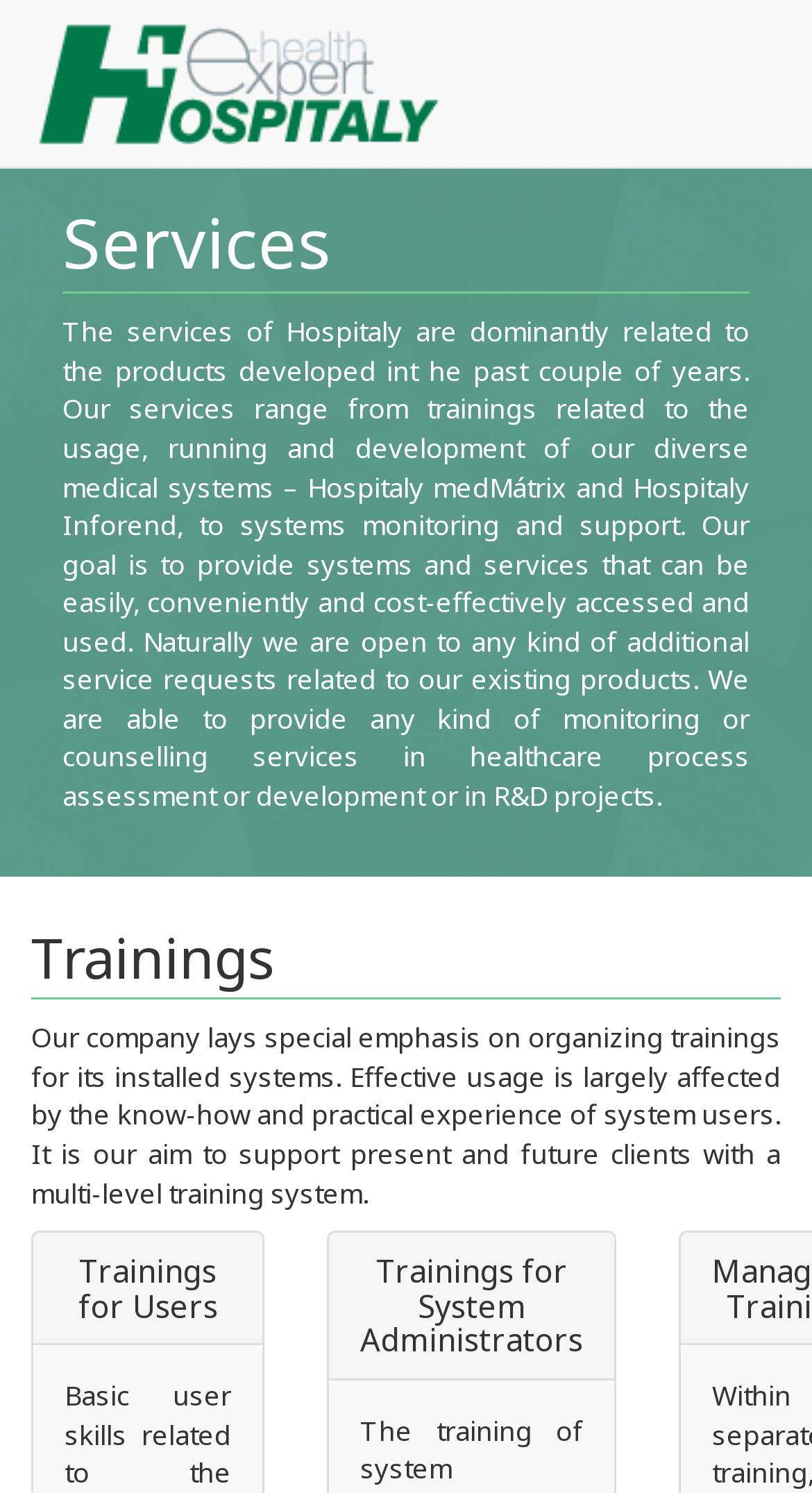What is the main service provided by Hospitaly?
Answer the question based on the image using a single word or a brief phrase.

Medical system services